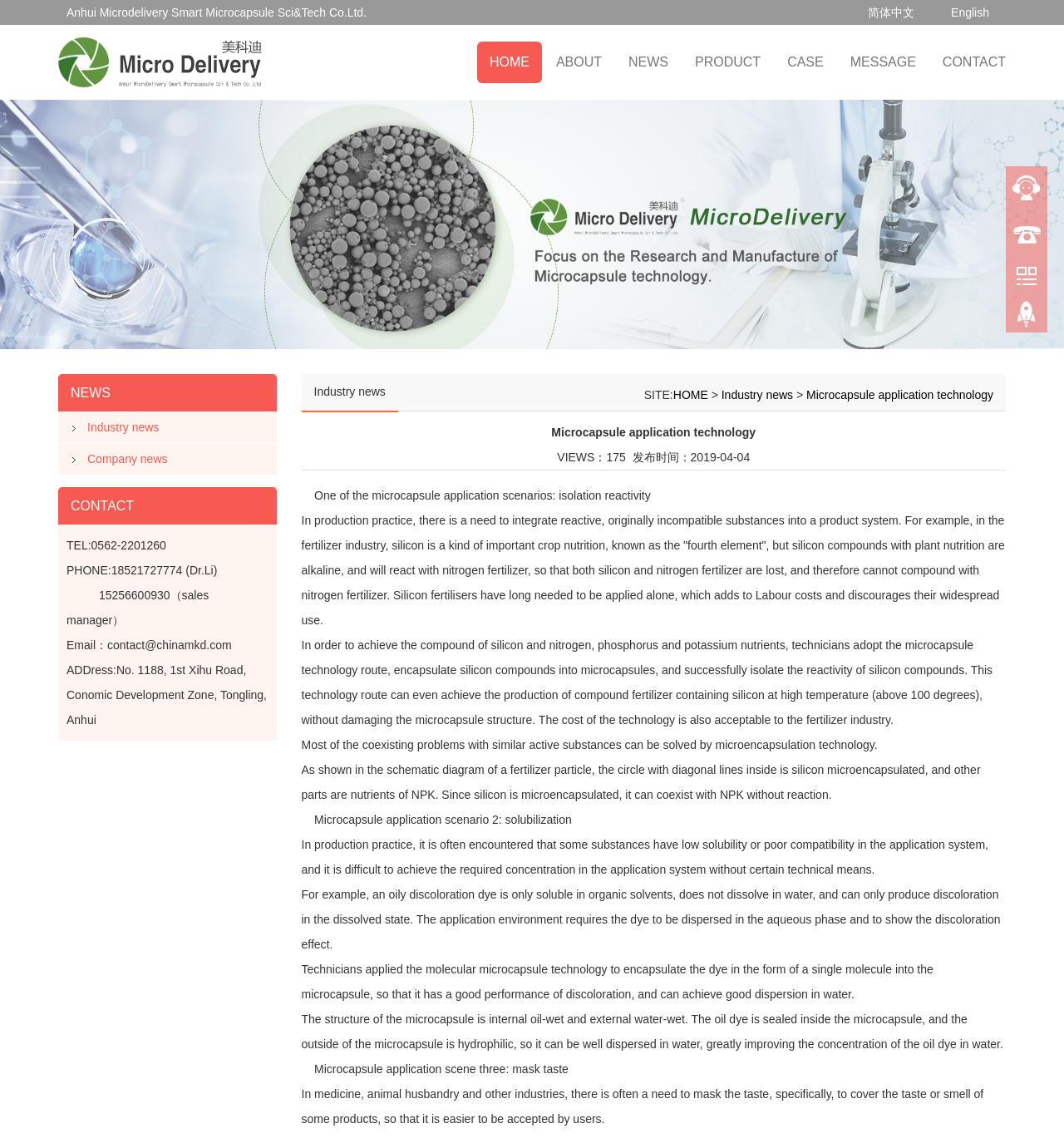Find the bounding box coordinates of the element you need to click on to perform this action: 'Read about microcapsule application technology'. The coordinates should be represented by four float values between 0 and 1, in the format [left, top, right, bottom].

[0.758, 0.341, 0.934, 0.353]